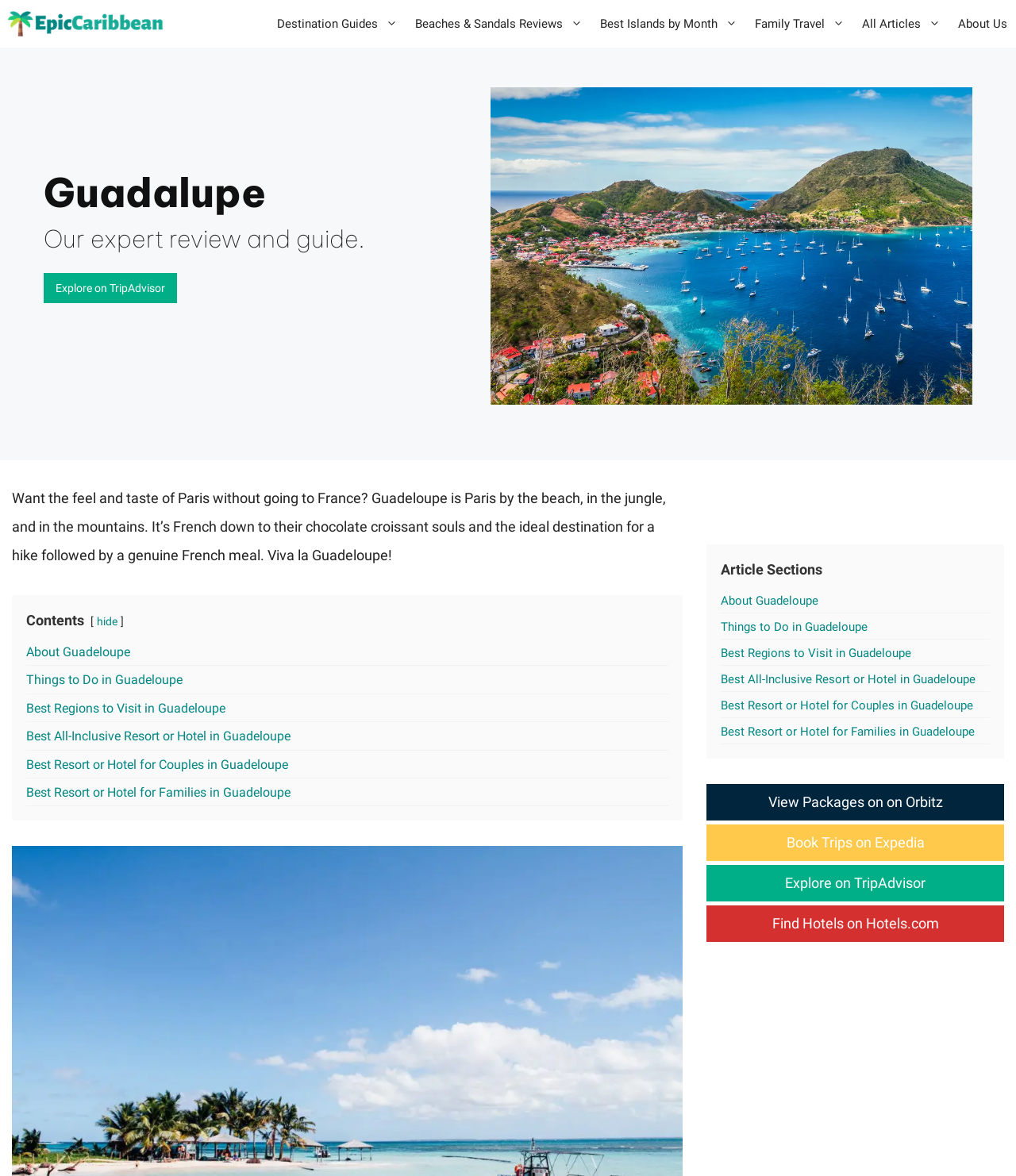Pinpoint the bounding box coordinates for the area that should be clicked to perform the following instruction: "View packages on Orbitz".

[0.695, 0.667, 0.988, 0.698]